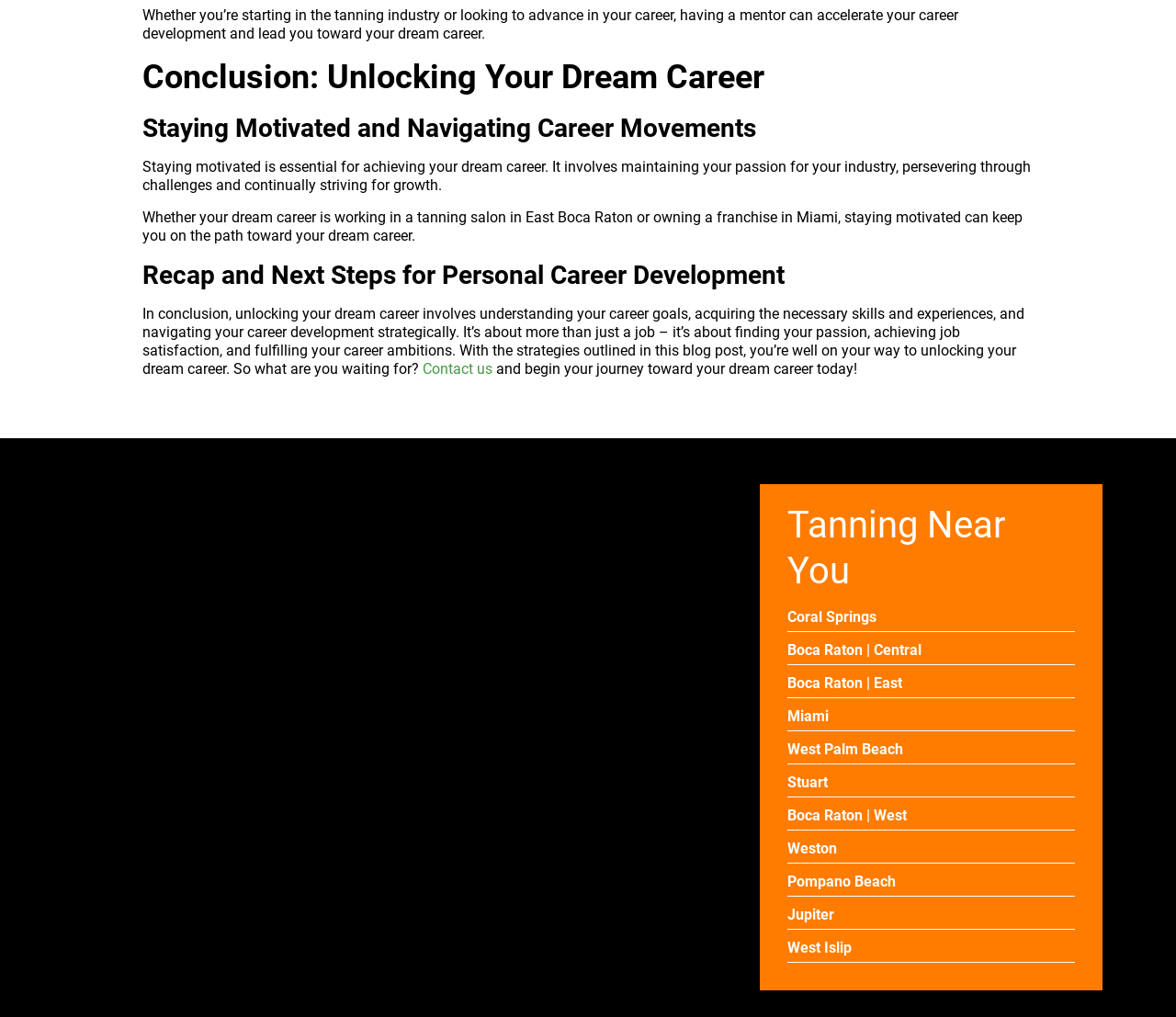Find the bounding box coordinates for the HTML element specified by: "Pompano Beach".

[0.669, 0.858, 0.761, 0.875]